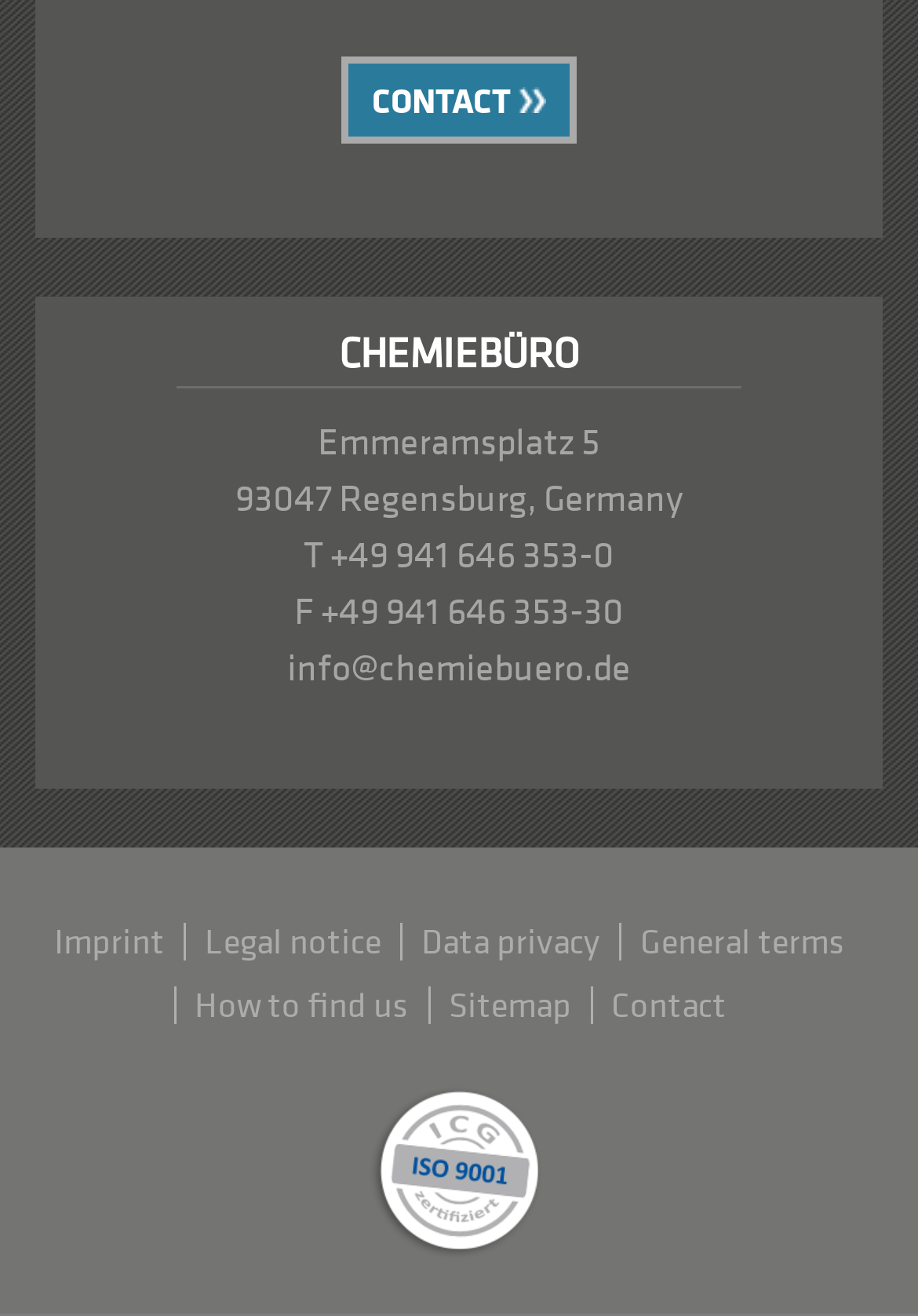Respond to the question below with a single word or phrase:
What is the name of the company?

Chemiebüro